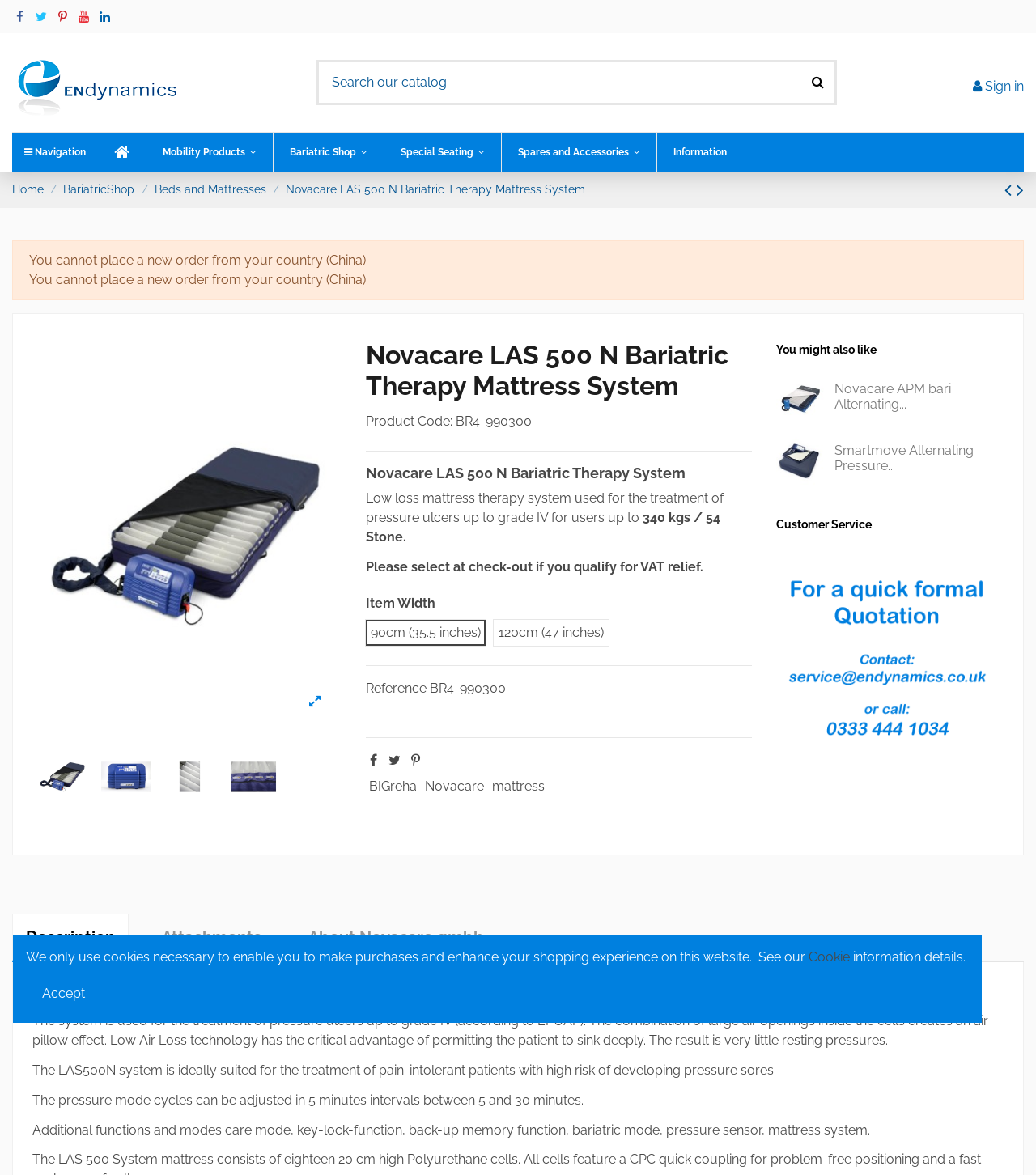Identify the bounding box coordinates of the part that should be clicked to carry out this instruction: "View product details of Novacare LAS 500 N Bariatric Therapy Mattress System".

[0.353, 0.289, 0.726, 0.342]